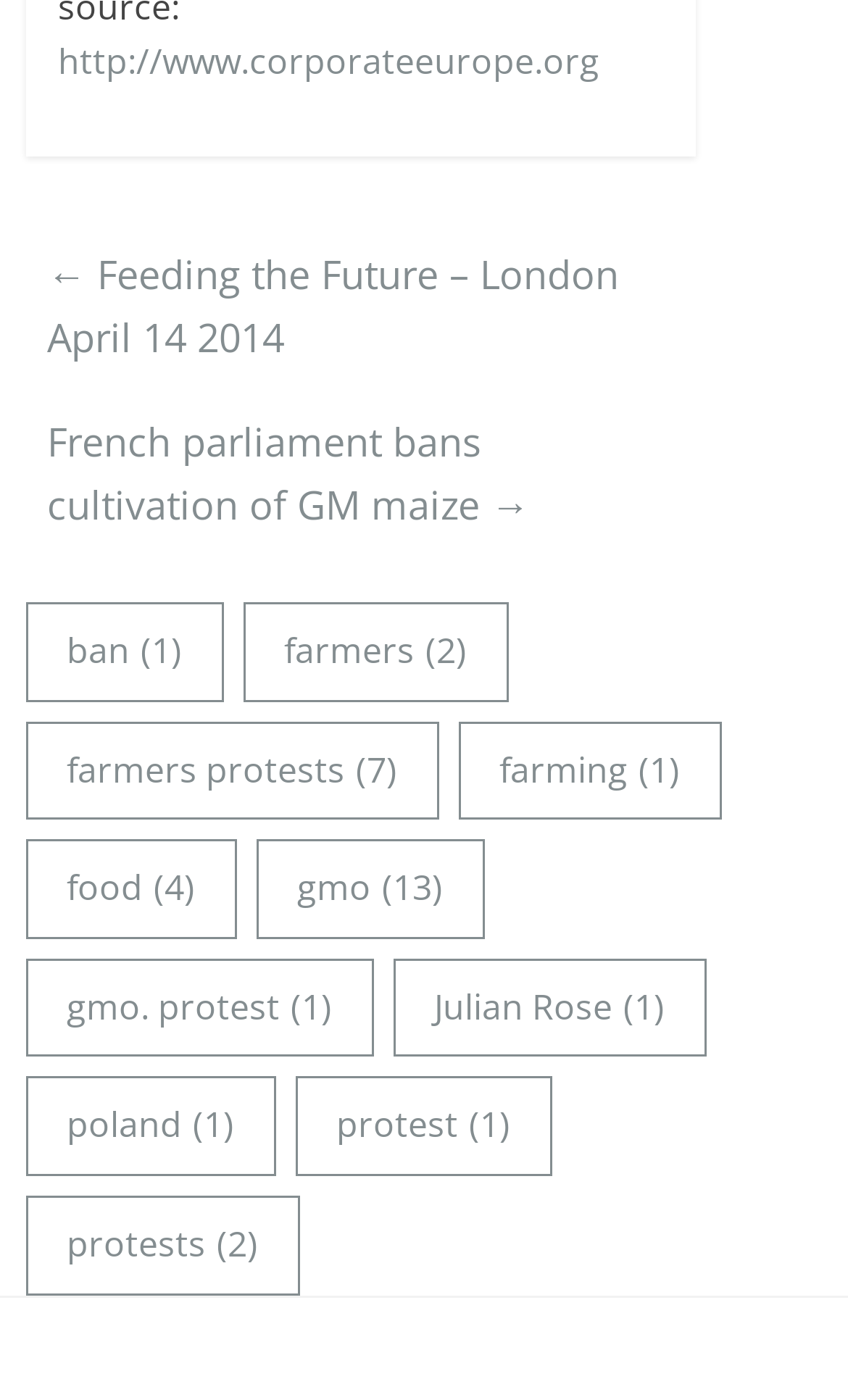From the screenshot, find the bounding box of the UI element matching this description: "alt="Bradley Dean"". Supply the bounding box coordinates in the form [left, top, right, bottom], each a float between 0 and 1.

None